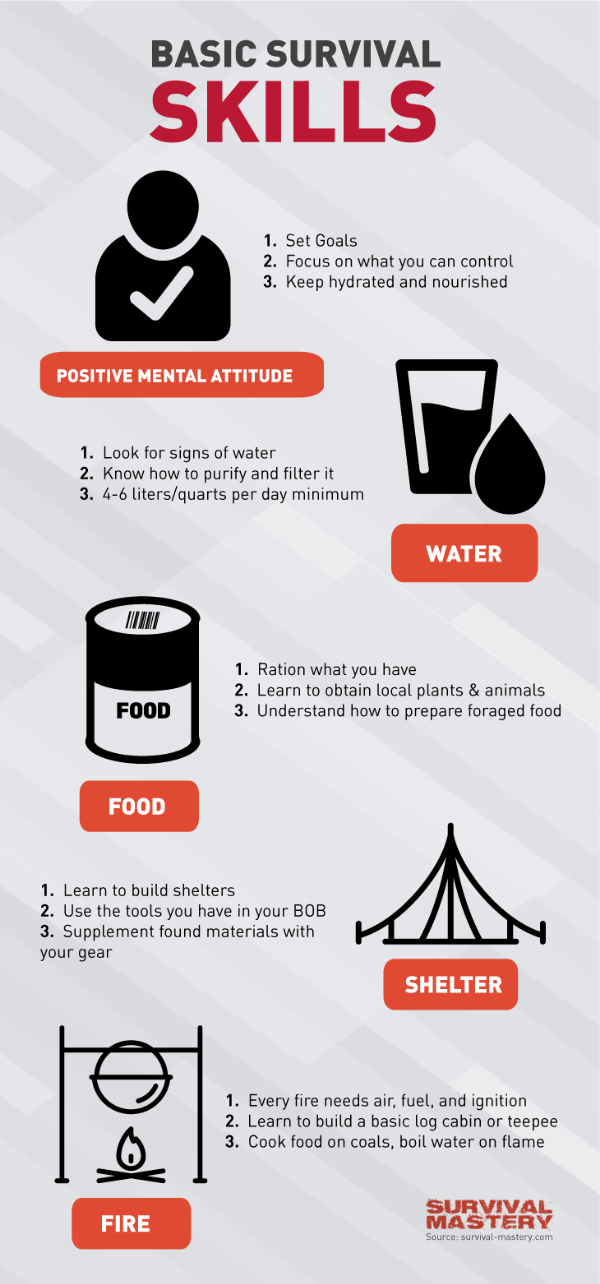Offer an in-depth description of the image shown.

This informative infographic presents essential survival skills, organized into key categories for effective guidance in emergency situations. At the top, the title "Basic Survival Skills" highlights the focus of the content. 

The infographic emphasizes the importance of maintaining a "Positive Mental Attitude," featuring three foundational principles: setting goals, concentrating on controllable factors, and staying hydrated and nourished. 

Under the "Water" section, crucial tips include identifying signs of water sources, understanding purification methods, and the recommended daily intake of 4-6 liters. 

The "Food" segment stresses the importance of rationing available resources, acquiring local food sources, and learning how to prepare foraged items. 

For "Shelter," it provides guidance on building shelters using available tools, gathering materials, and incorporating gear effectively. 

Finally, the "Fire" section outlines the basic requirements for fire creation, including the need for air, fuel, and ignition, along with cooking techniques over coals or open flames. 

This infographic serves as a comprehensive resource for anyone looking to enhance their survival skills in the wilderness.